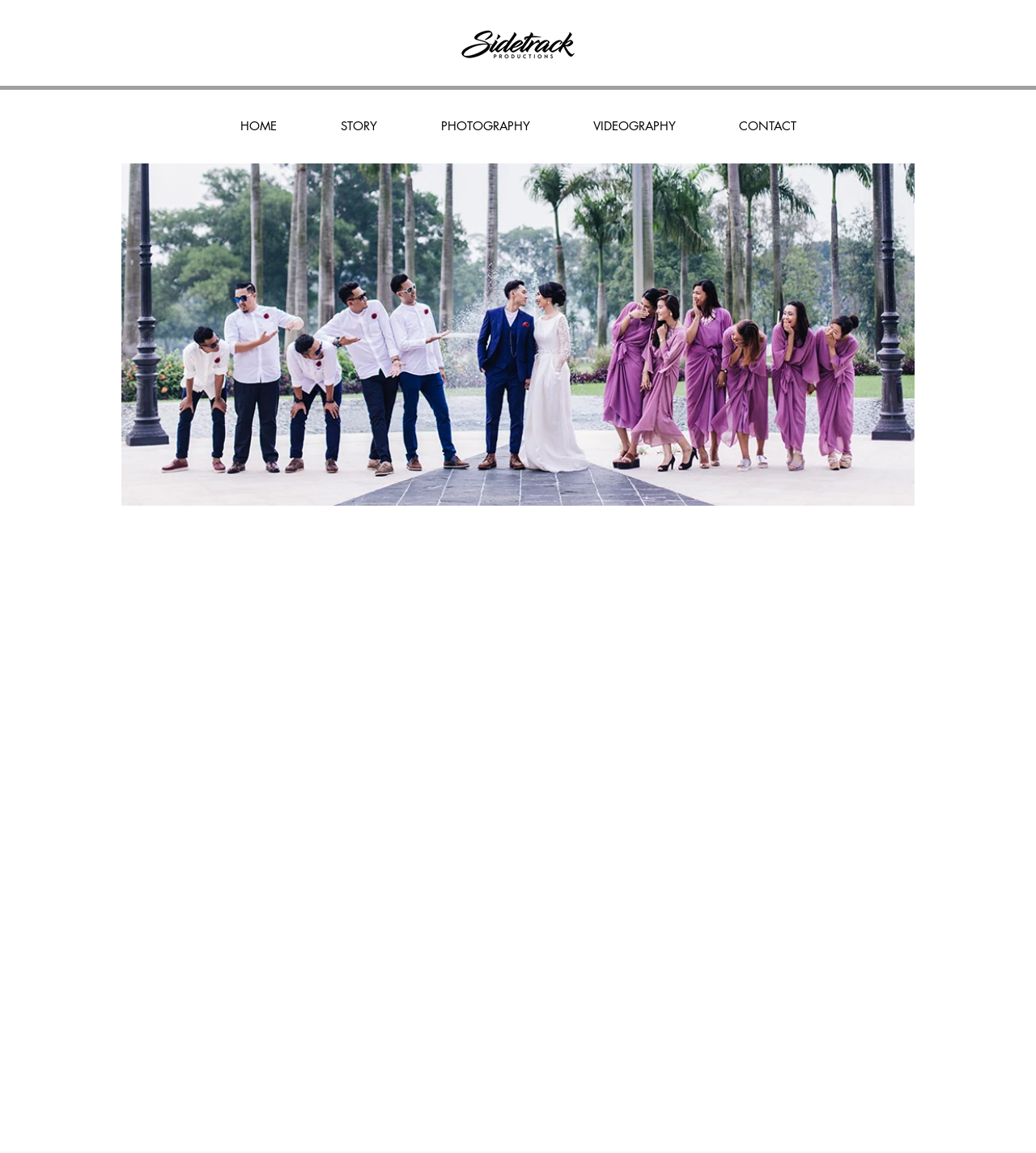Identify the bounding box coordinates of the region I need to click to complete this instruction: "Send a message".

[0.829, 0.689, 0.859, 0.707]